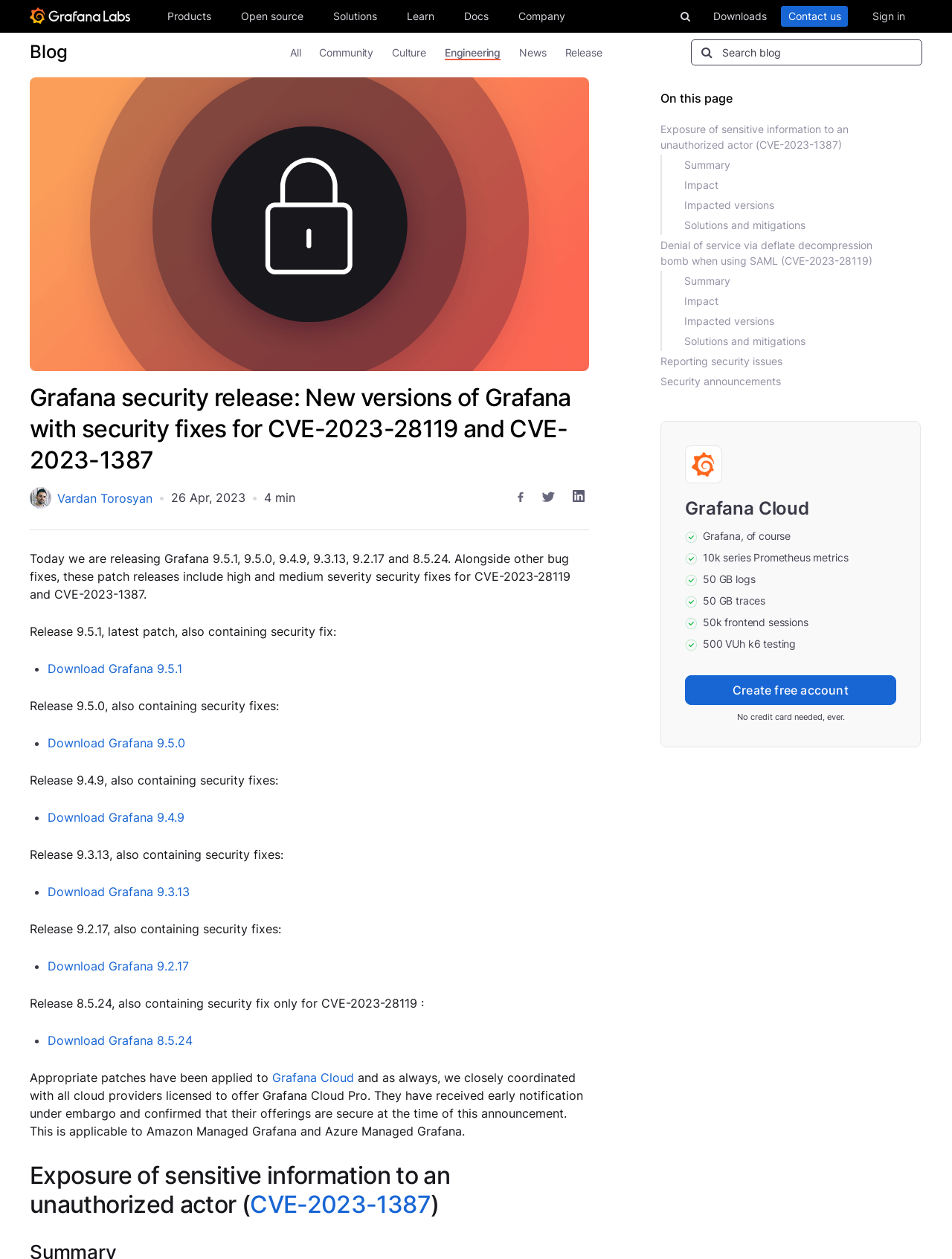Please locate the clickable area by providing the bounding box coordinates to follow this instruction: "Create a free account".

[0.778, 0.239, 0.939, 0.262]